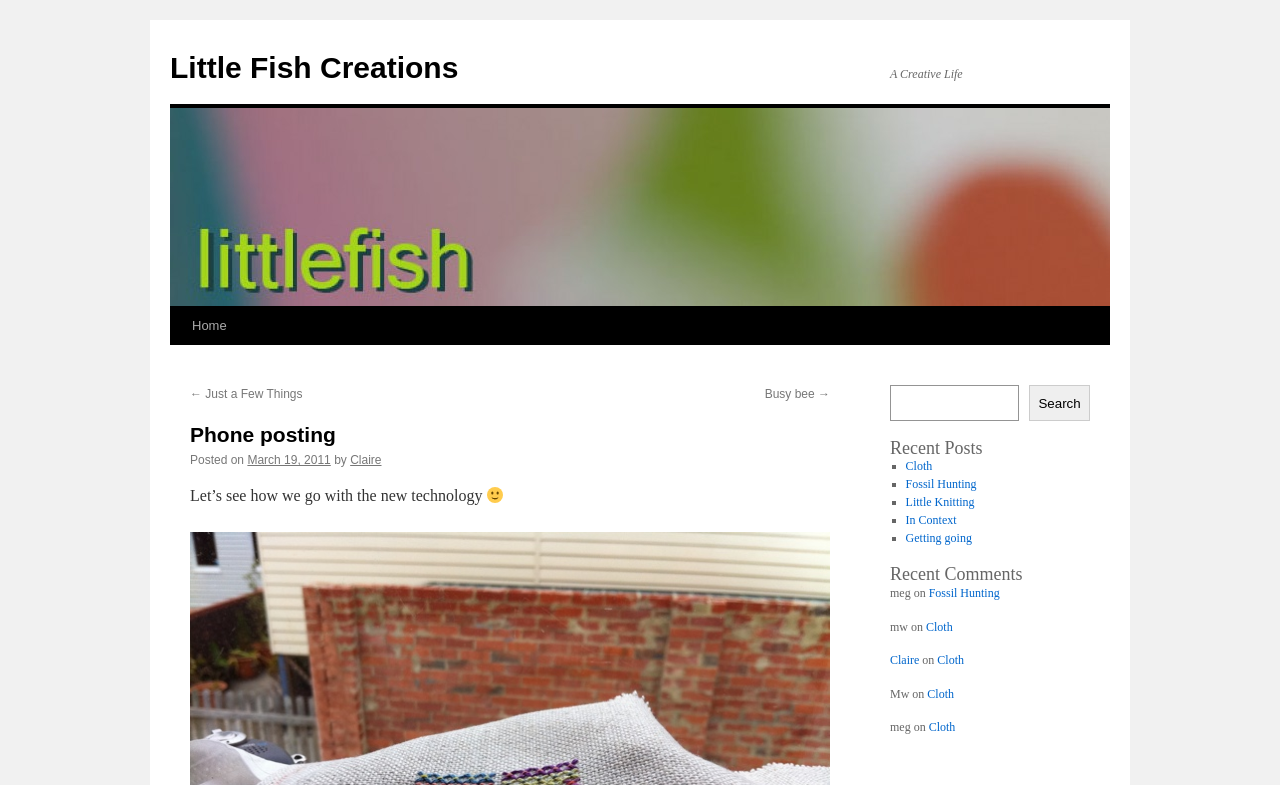Create a full and detailed caption for the entire webpage.

This webpage is about a blog post titled "Phone posting" from Little Fish Creations. At the top left, there is a link to the website's homepage, "Little Fish Creations", and a static text "A Creative Life". Below them, there is a link to "Skip to content" and a navigation menu with links to "Home", "← Just a Few Things", and "Busy bee →".

The main content of the blog post is located at the top center of the page, with a heading "Phone posting" and a static text "Posted on March 19, 2011 by Claire". The post itself starts with the sentence "Let’s see how we go with the new technology" followed by a smiling face emoji. 

On the right side of the page, there is a search bar with a button labeled "Search". Below the search bar, there is a section titled "Recent Posts" with a list of five links to recent posts, including "Cloth", "Fossil Hunting", "Little Knitting", "In Context", and "Getting going". Each link is preceded by a list marker "■".

Further down on the right side, there is a section titled "Recent Comments" with four articles, each containing a comment from a user, including "meg", "mw", and "Claire", with links to the corresponding posts.

Overall, the webpage has a simple and clean layout, with a focus on the blog post content and easy navigation to other parts of the website.